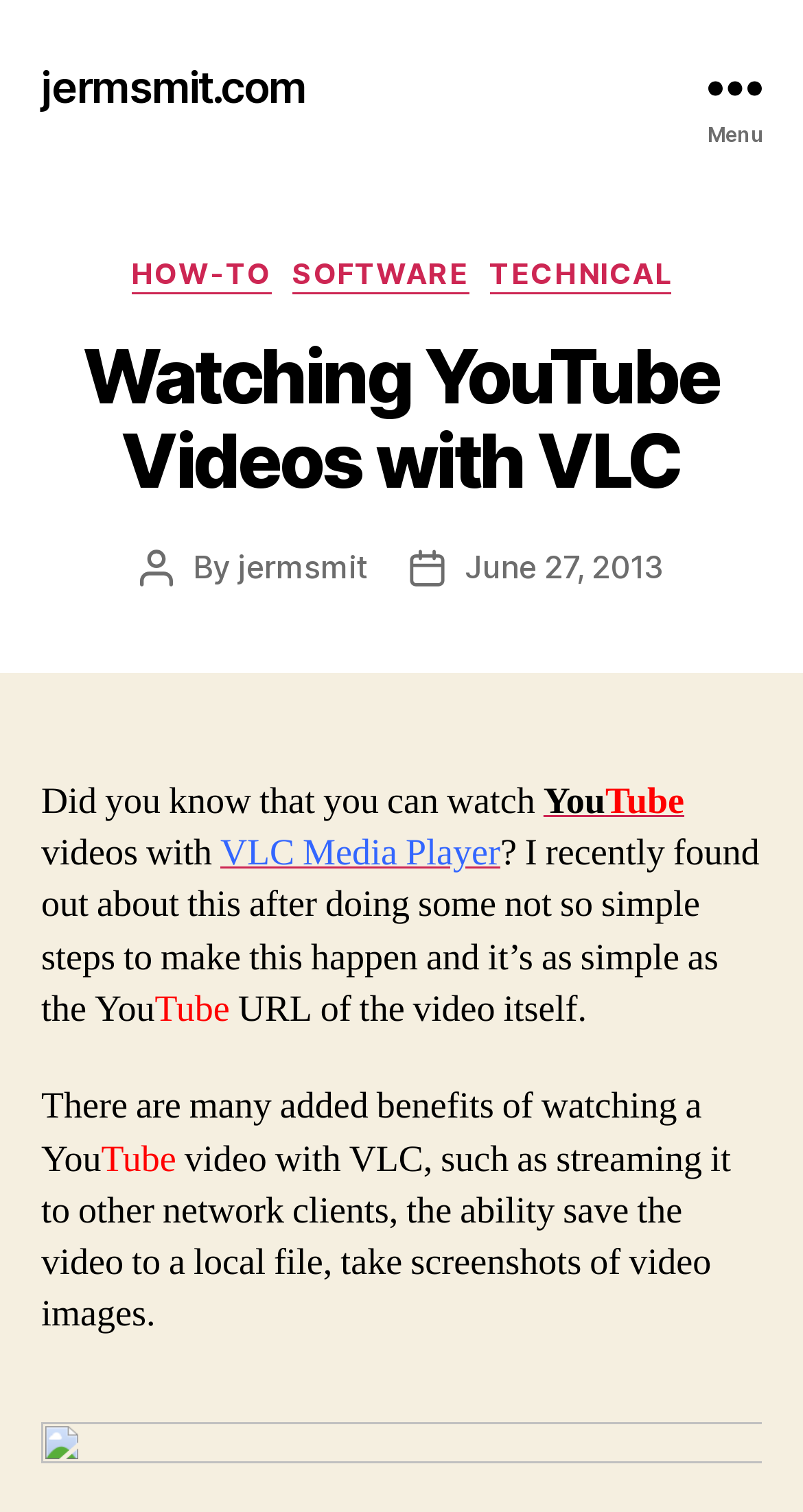Given the element description, predict the bounding box coordinates in the format (top-left x, top-left y, bottom-right x, bottom-right y). Make sure all values are between 0 and 1. Here is the element description: VLC Media Player

[0.274, 0.549, 0.623, 0.58]